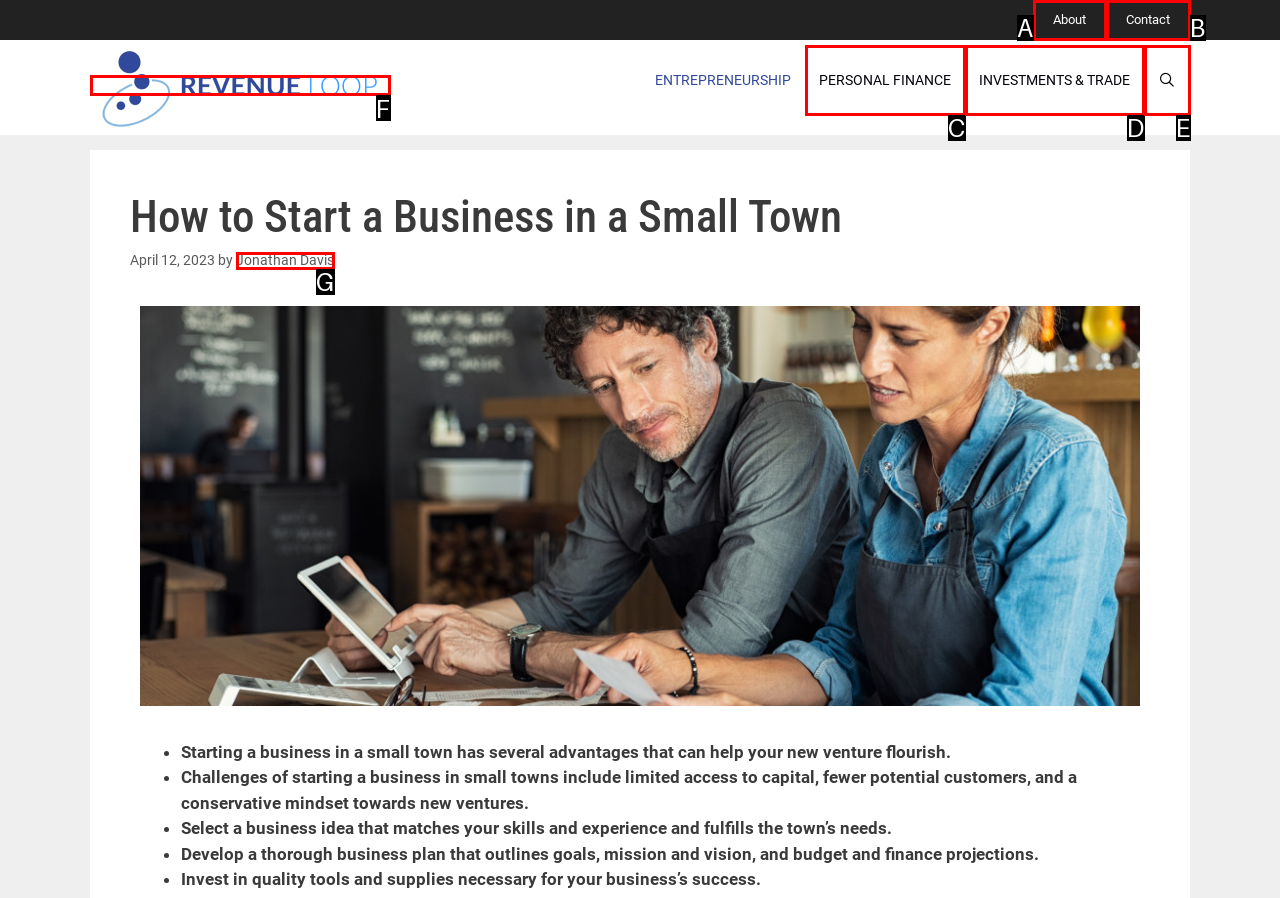From the provided options, pick the HTML element that matches the description: aria-label="Open Search Bar". Respond with the letter corresponding to your choice.

E